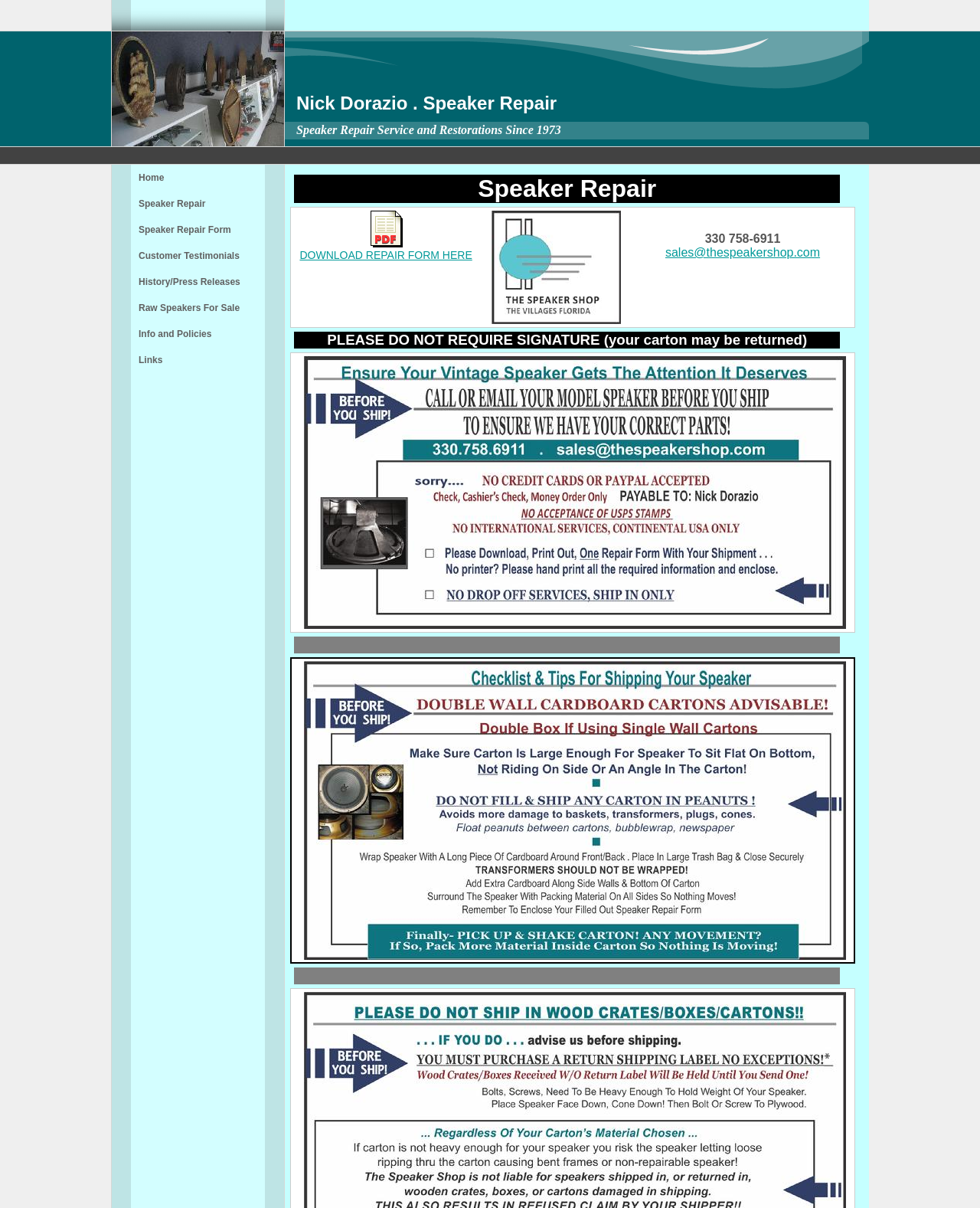What is the phone number of the speaker shop?
From the image, provide a succinct answer in one word or a short phrase.

330 758-6911